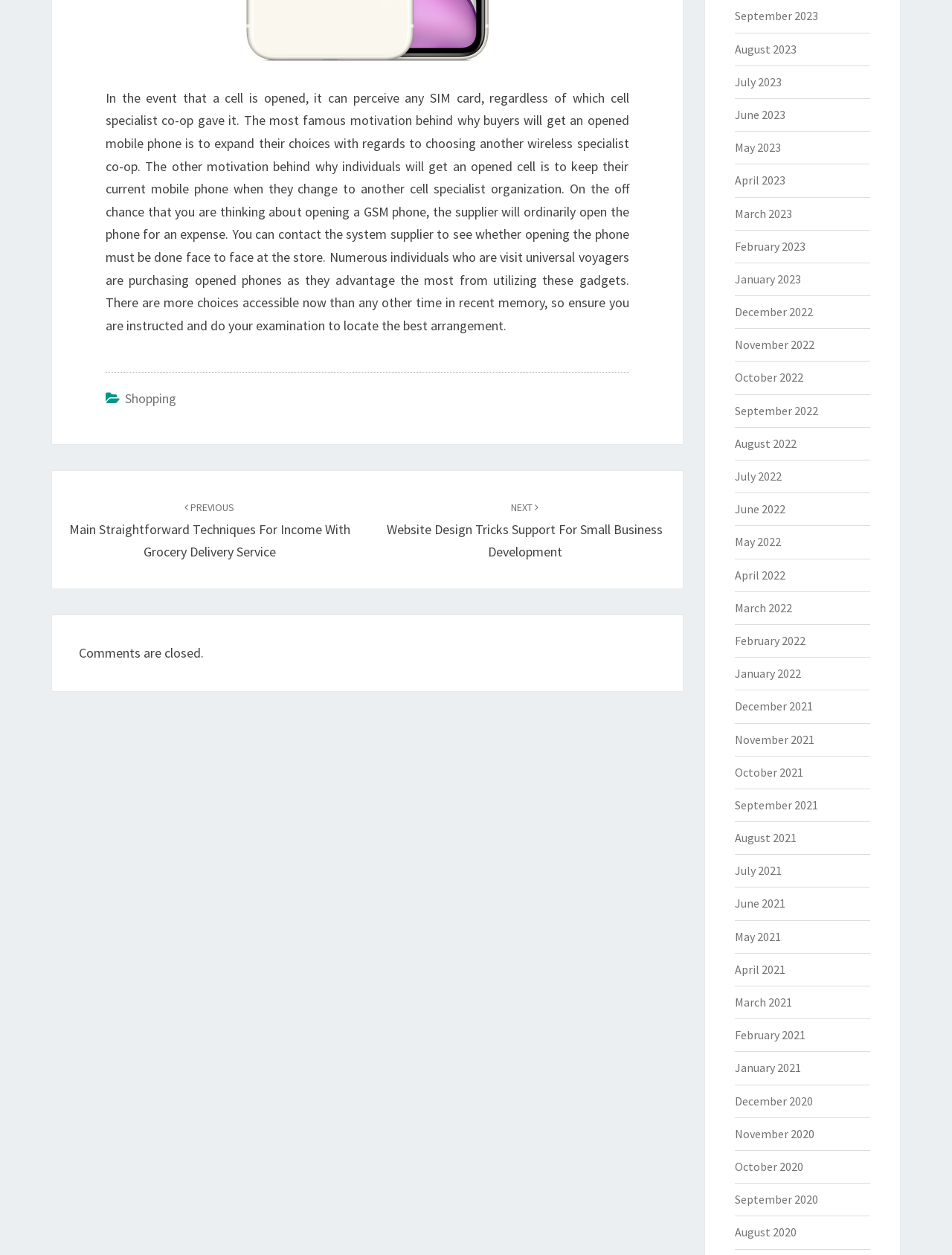Bounding box coordinates are specified in the format (top-left x, top-left y, bottom-right x, bottom-right y). All values are floating point numbers bounded between 0 and 1. Please provide the bounding box coordinate of the region this sentence describes: March 2021

[0.771, 0.793, 0.832, 0.804]